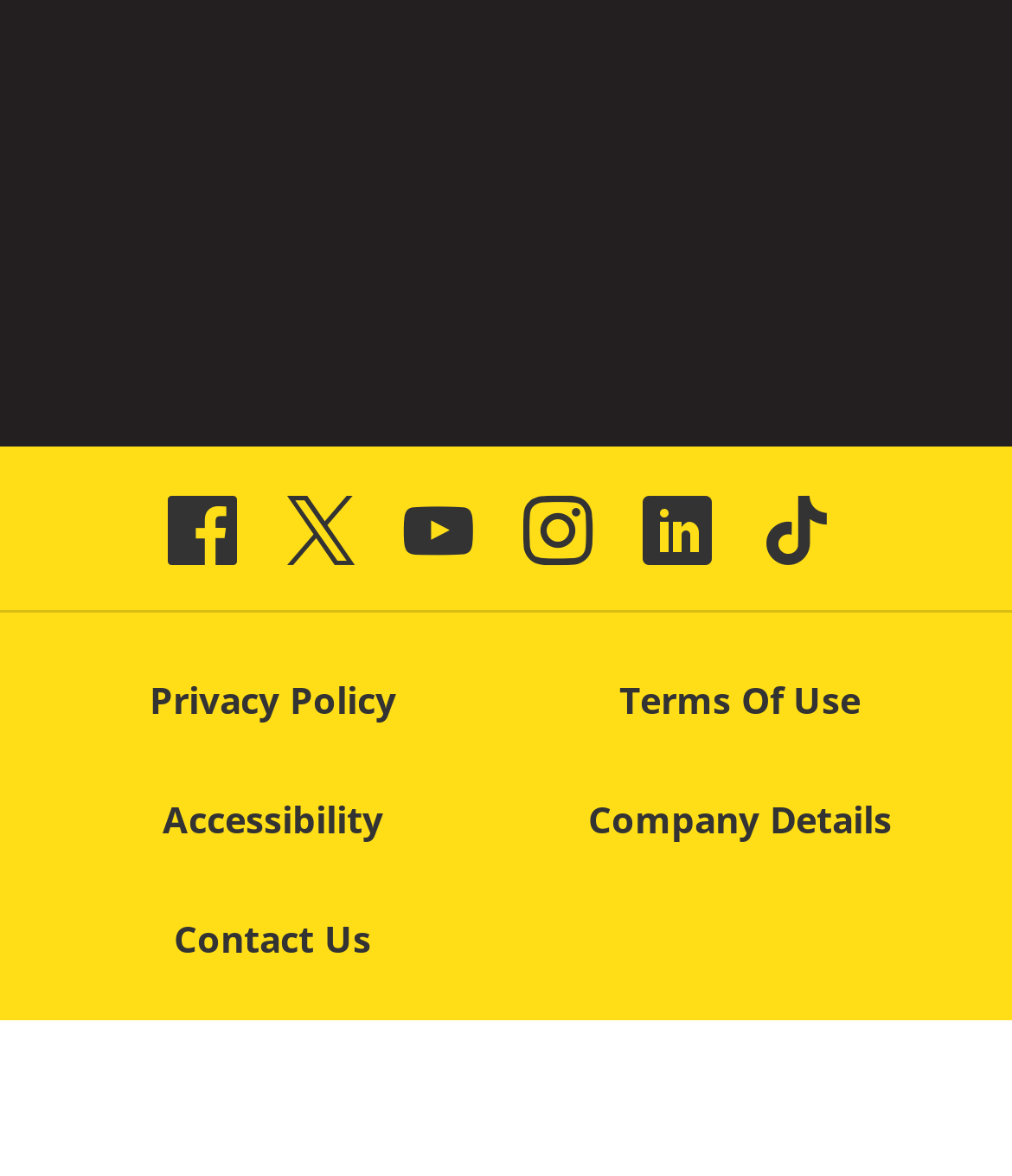How many links are in the footer navigation?
Provide an in-depth and detailed explanation in response to the question.

I counted the number of links in the footer navigation section, which are 'Privacy Policy', 'Terms Of Use', 'Accessibility', 'Company Details', and 'Contact Us', totaling 5 links.